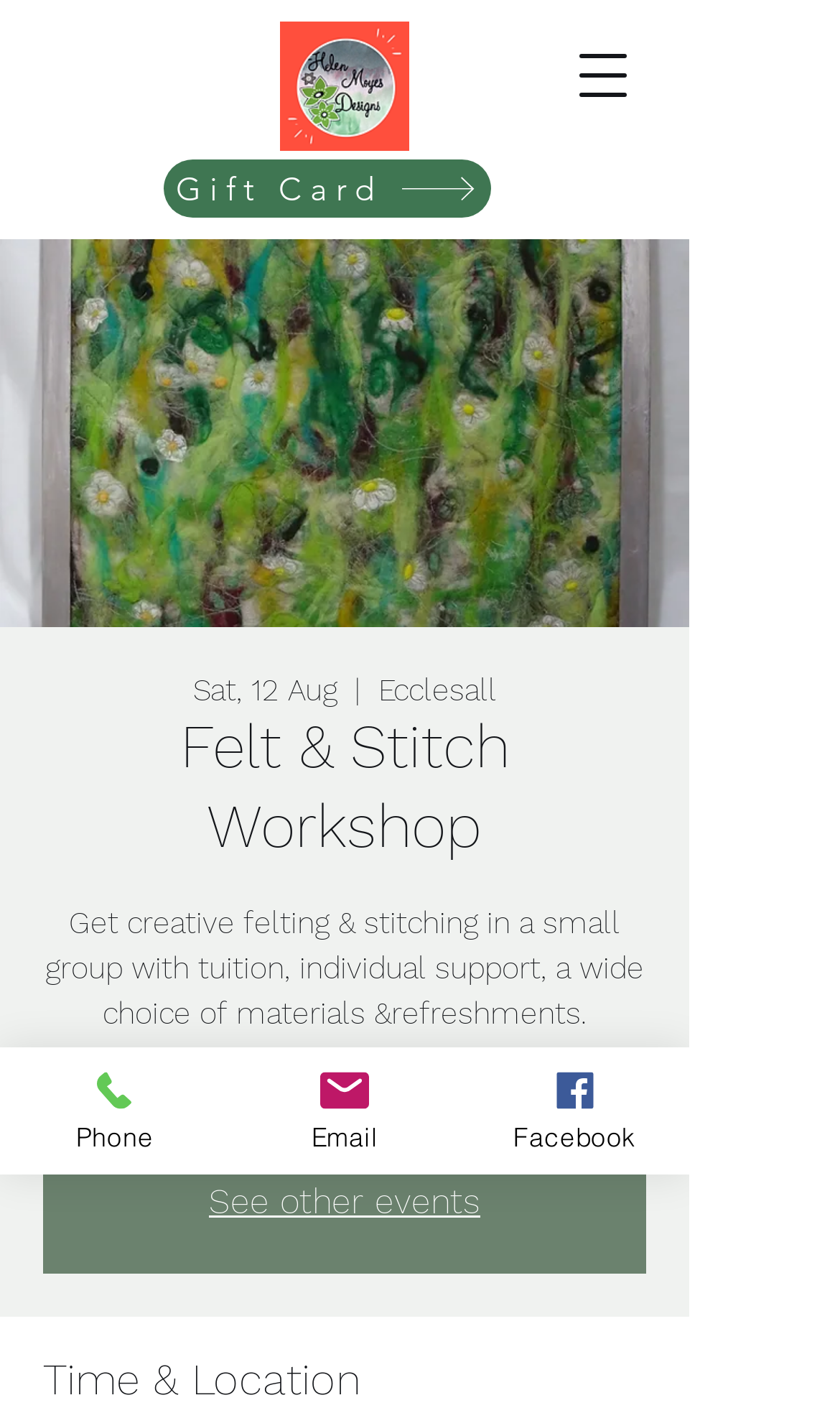Observe the image and answer the following question in detail: Is the event ticket on sale?

I found that the event ticket is not on sale by looking at the static text 'Tickets are not on sale' which explicitly states the availability of the tickets.